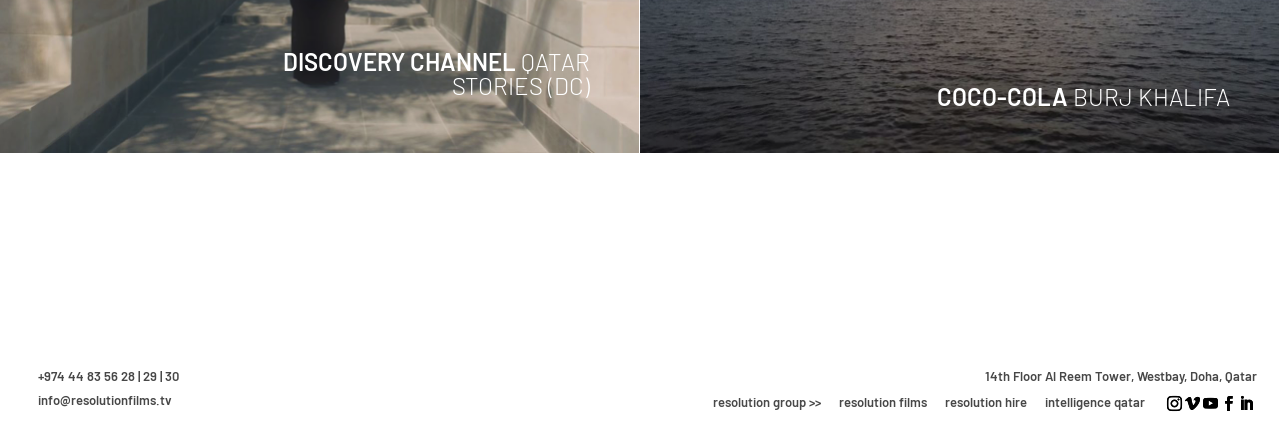Select the bounding box coordinates of the element I need to click to carry out the following instruction: "Visit DISCOVERY CHANNEL QATAR STORIES page".

[0.15, 0.118, 0.461, 0.253]